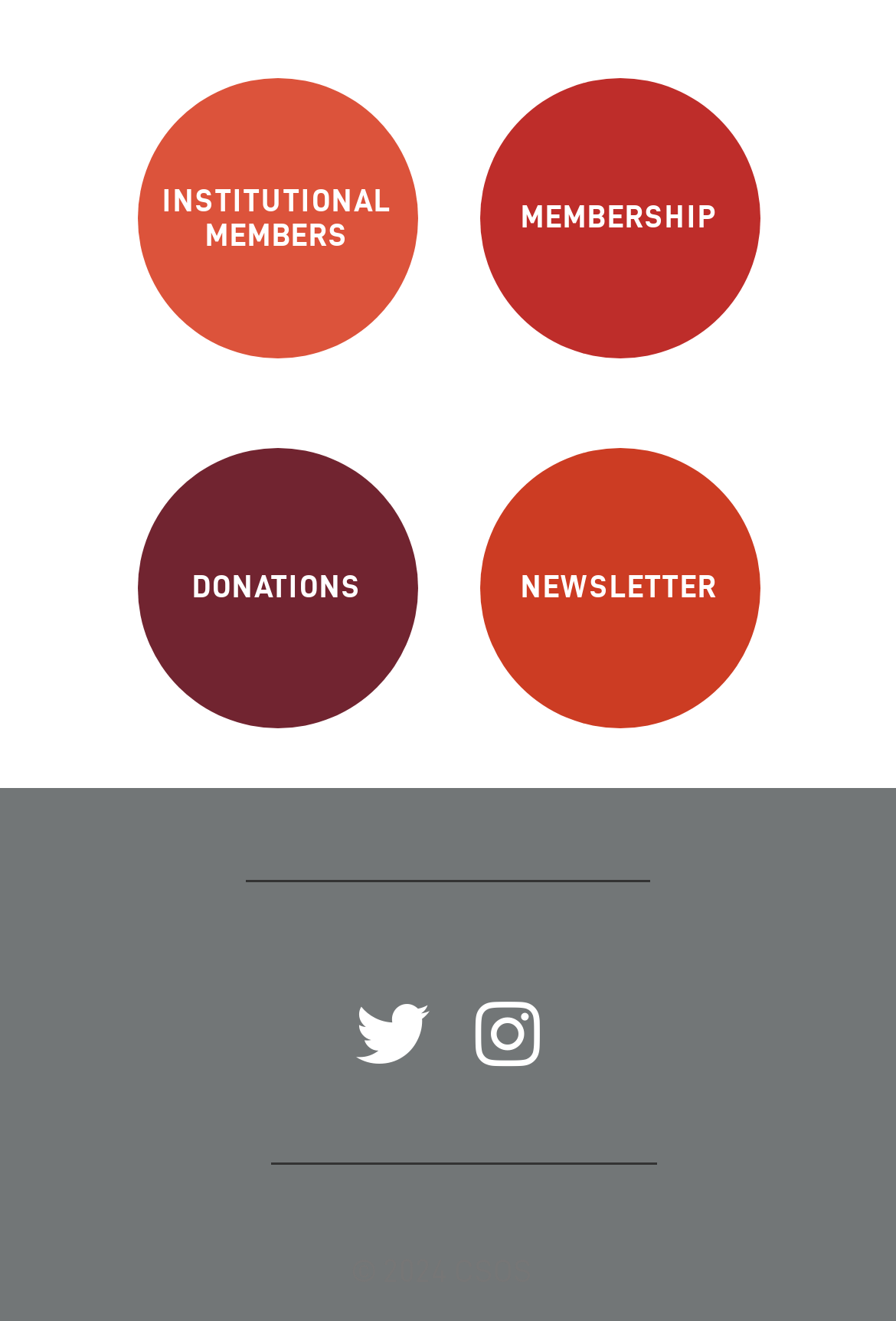What year is the copyright for?
Please answer the question as detailed as possible based on the image.

The '© 2024' text indicates that the copyright for the webpage's content is valid until the year 2024.